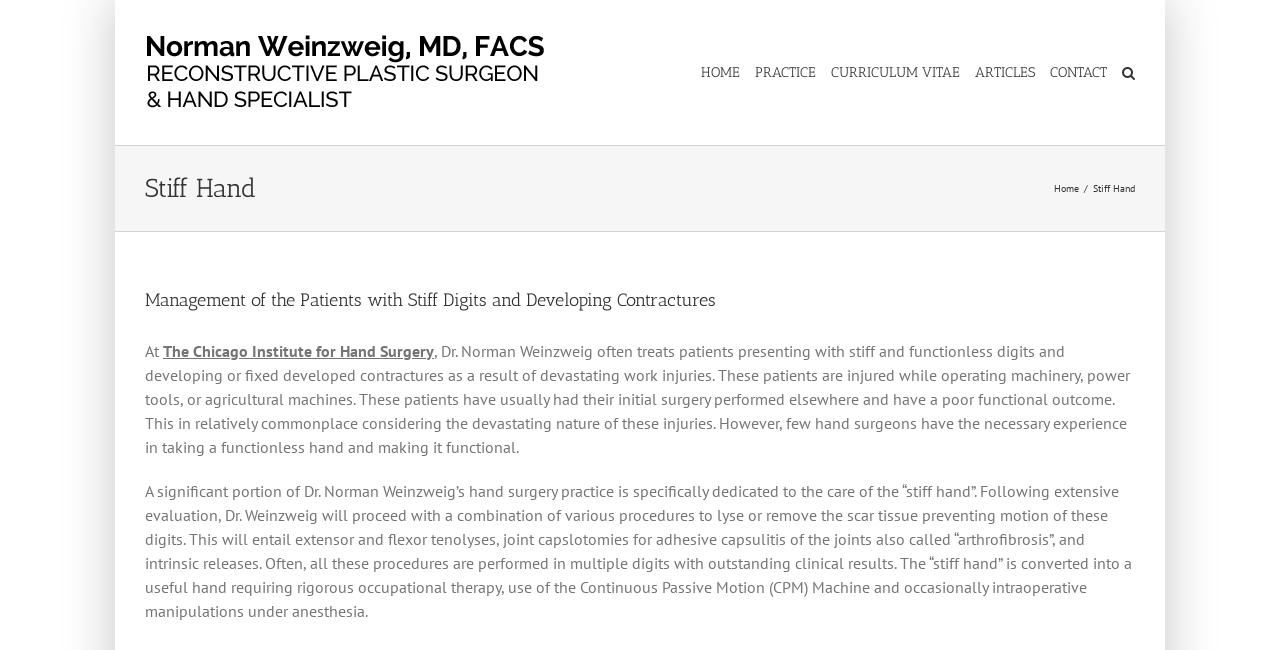Identify the bounding box coordinates of the section that should be clicked to achieve the task described: "Click the Norman Weinzweig, MD, FACS Logo link".

[0.113, 0.048, 0.425, 0.175]